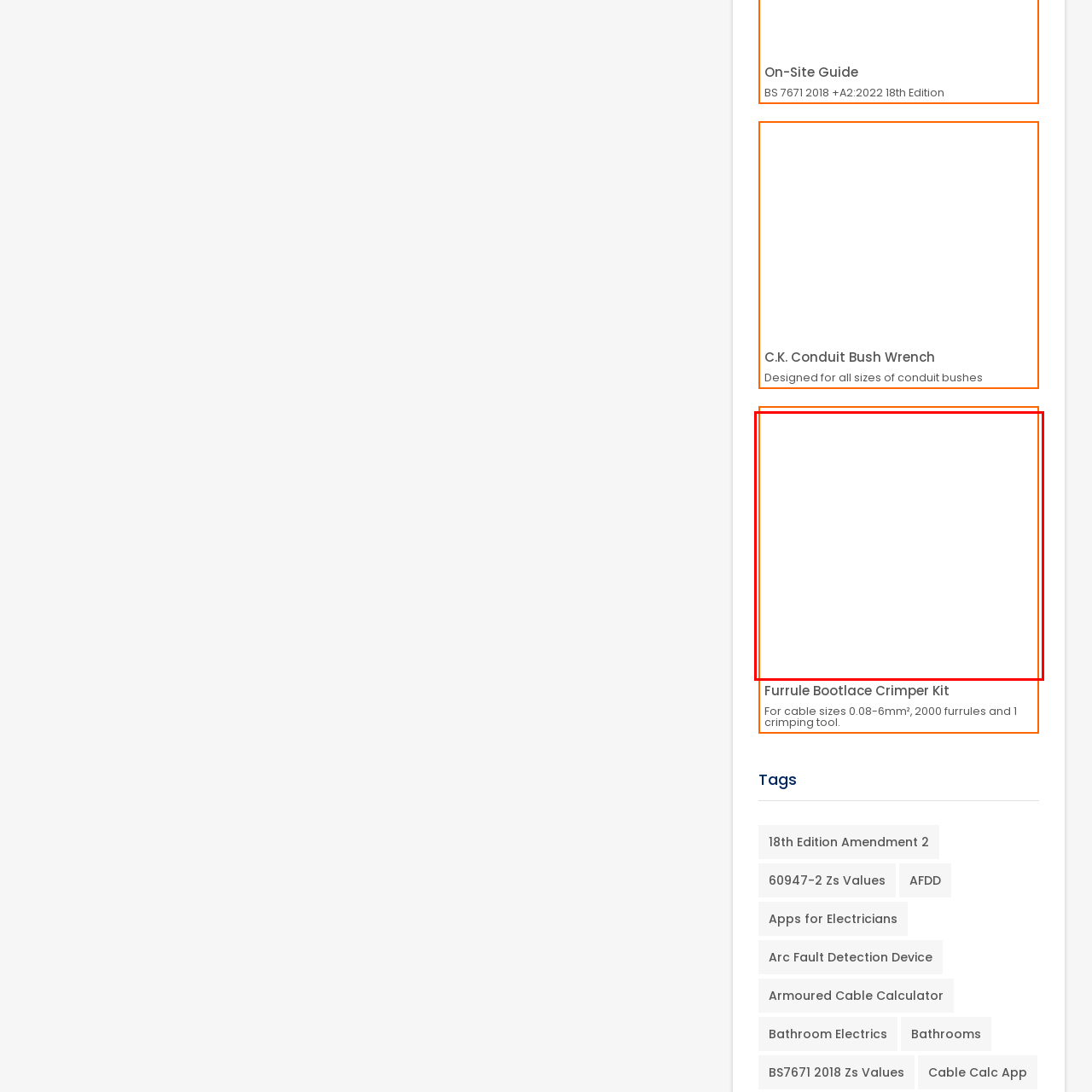What is included in the Furrule Crimper Set?
Examine the image inside the red bounding box and give an in-depth answer to the question, using the visual evidence provided.

The caption states that the set includes 2000 furrules along with a crimping tool, making it a comprehensive toolkit for crimping furrules used in electrical applications.